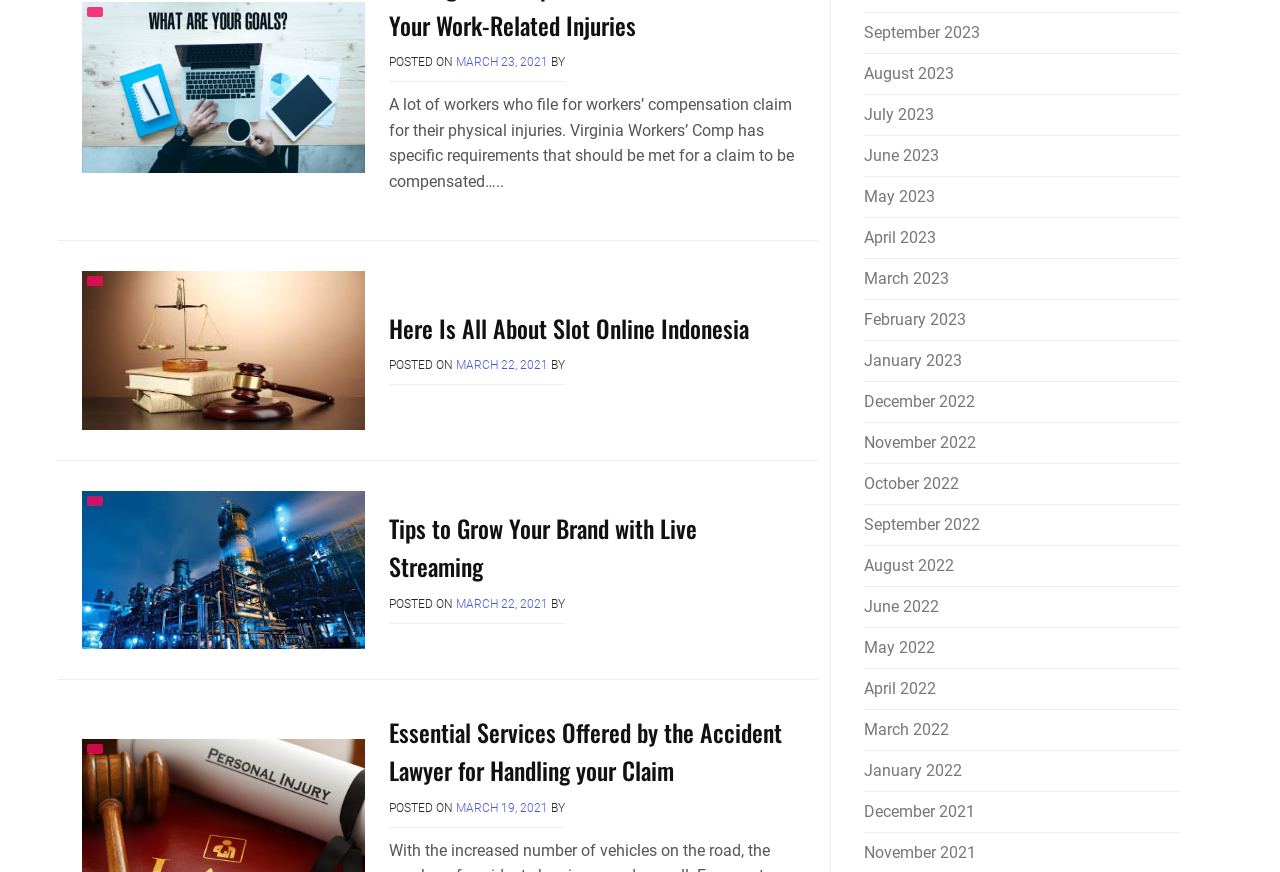Identify the bounding box coordinates of the clickable section necessary to follow the following instruction: "View the article posted on March 23, 2021". The coordinates should be presented as four float numbers from 0 to 1, i.e., [left, top, right, bottom].

[0.356, 0.063, 0.428, 0.079]